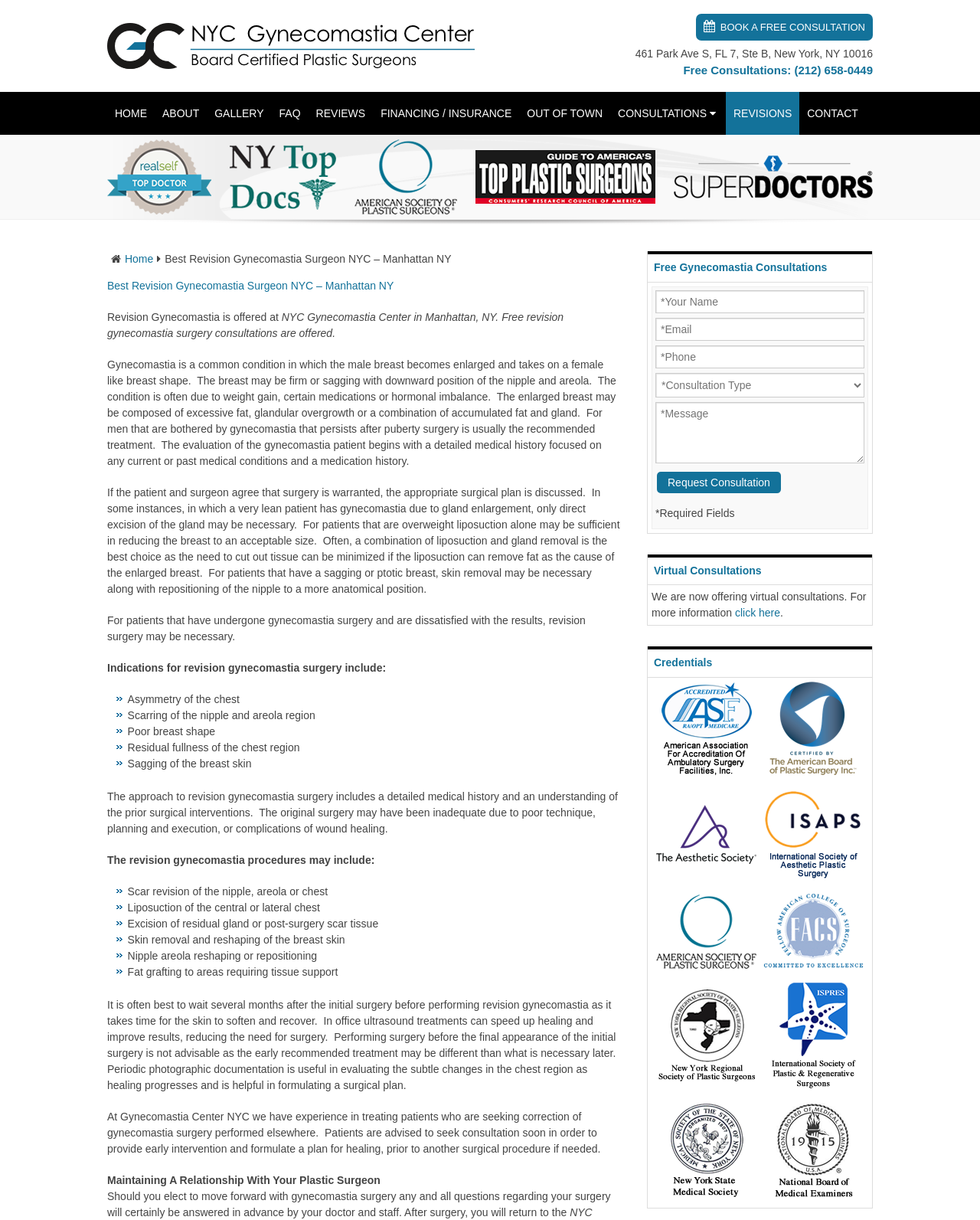Determine the bounding box coordinates of the element's region needed to click to follow the instruction: "Click the BOOK A FREE CONSULTATION button". Provide these coordinates as four float numbers between 0 and 1, formatted as [left, top, right, bottom].

[0.71, 0.011, 0.891, 0.033]